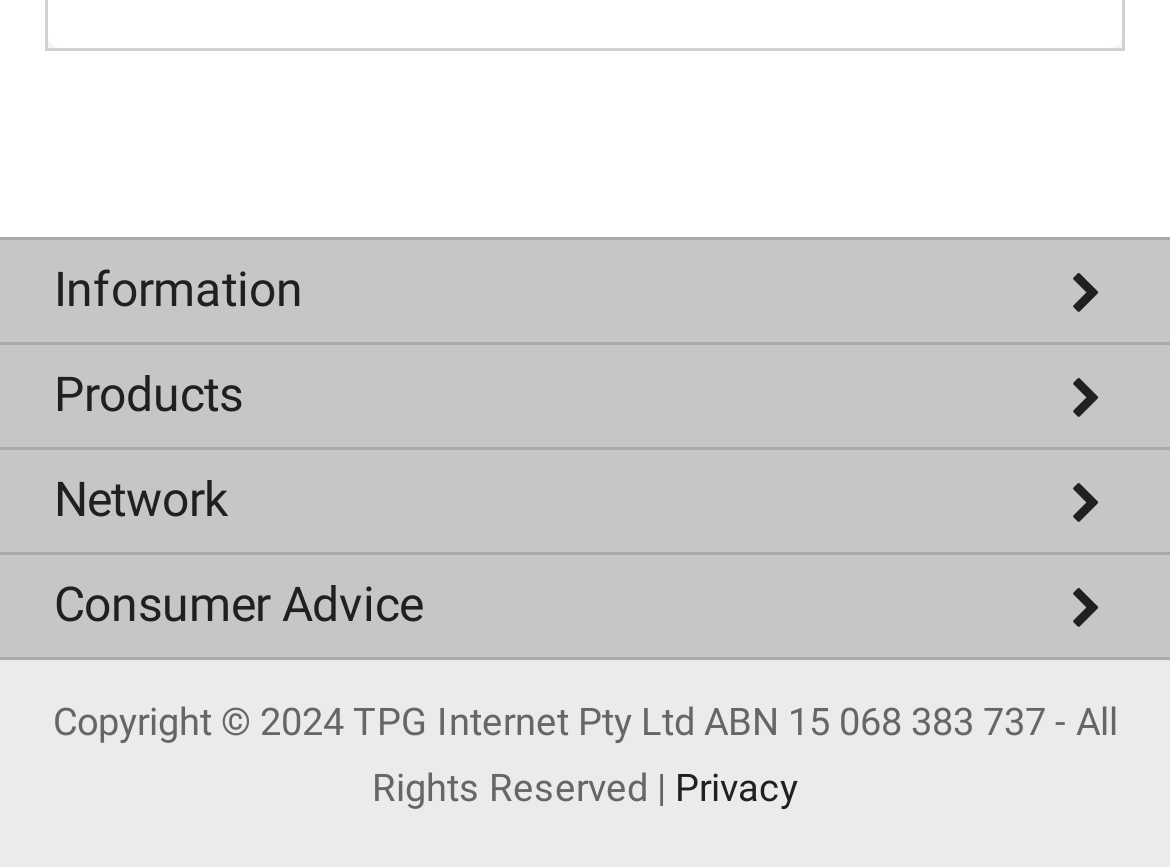Indicate the bounding box coordinates of the element that must be clicked to execute the instruction: "Learn about TPG". The coordinates should be given as four float numbers between 0 and 1, i.e., [left, top, right, bottom].

[0.0, 0.399, 1.0, 0.509]